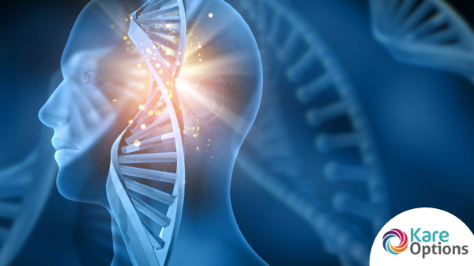What is the dominant color of the backdrop?
Based on the screenshot, answer the question with a single word or phrase.

Subdued blue tones